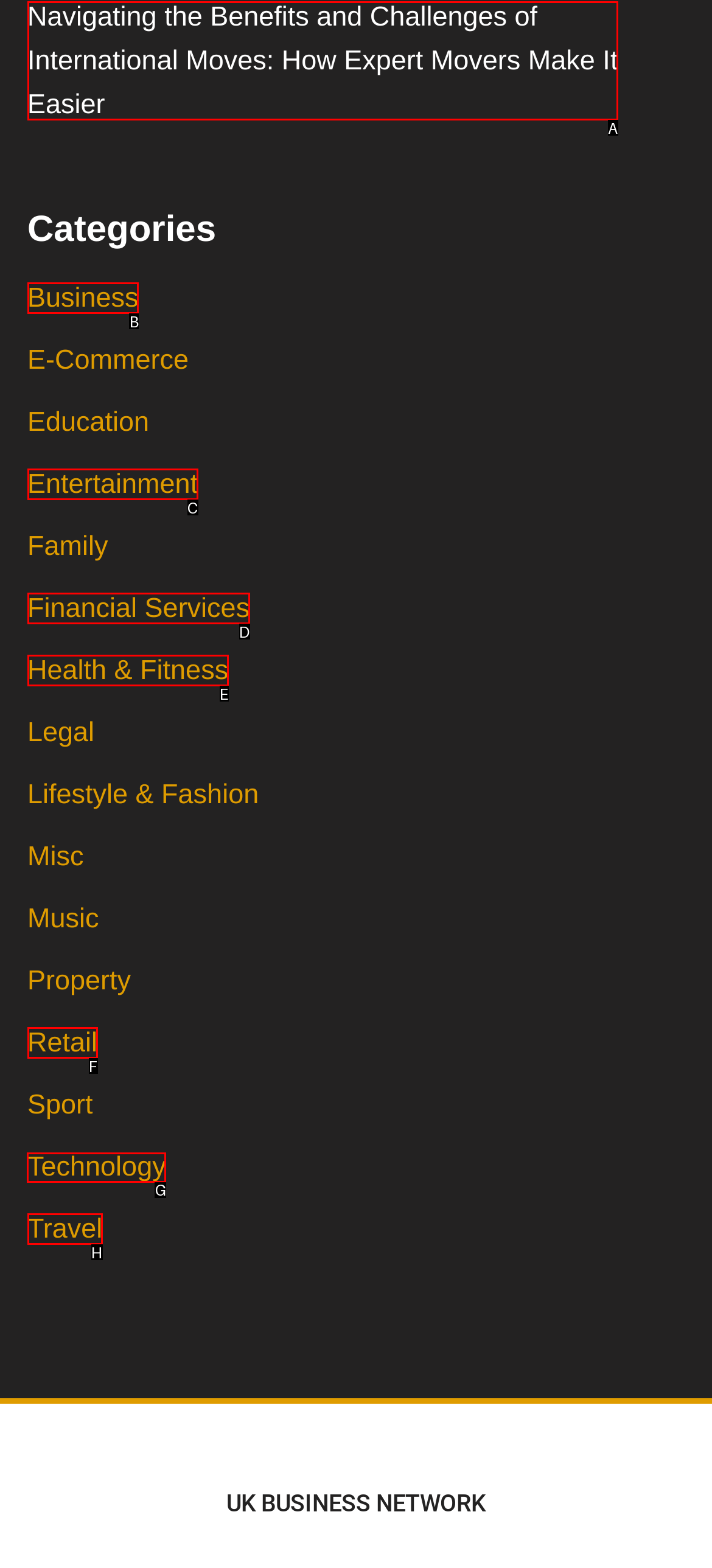Identify the correct letter of the UI element to click for this task: Explore the 'Technology' section
Respond with the letter from the listed options.

G